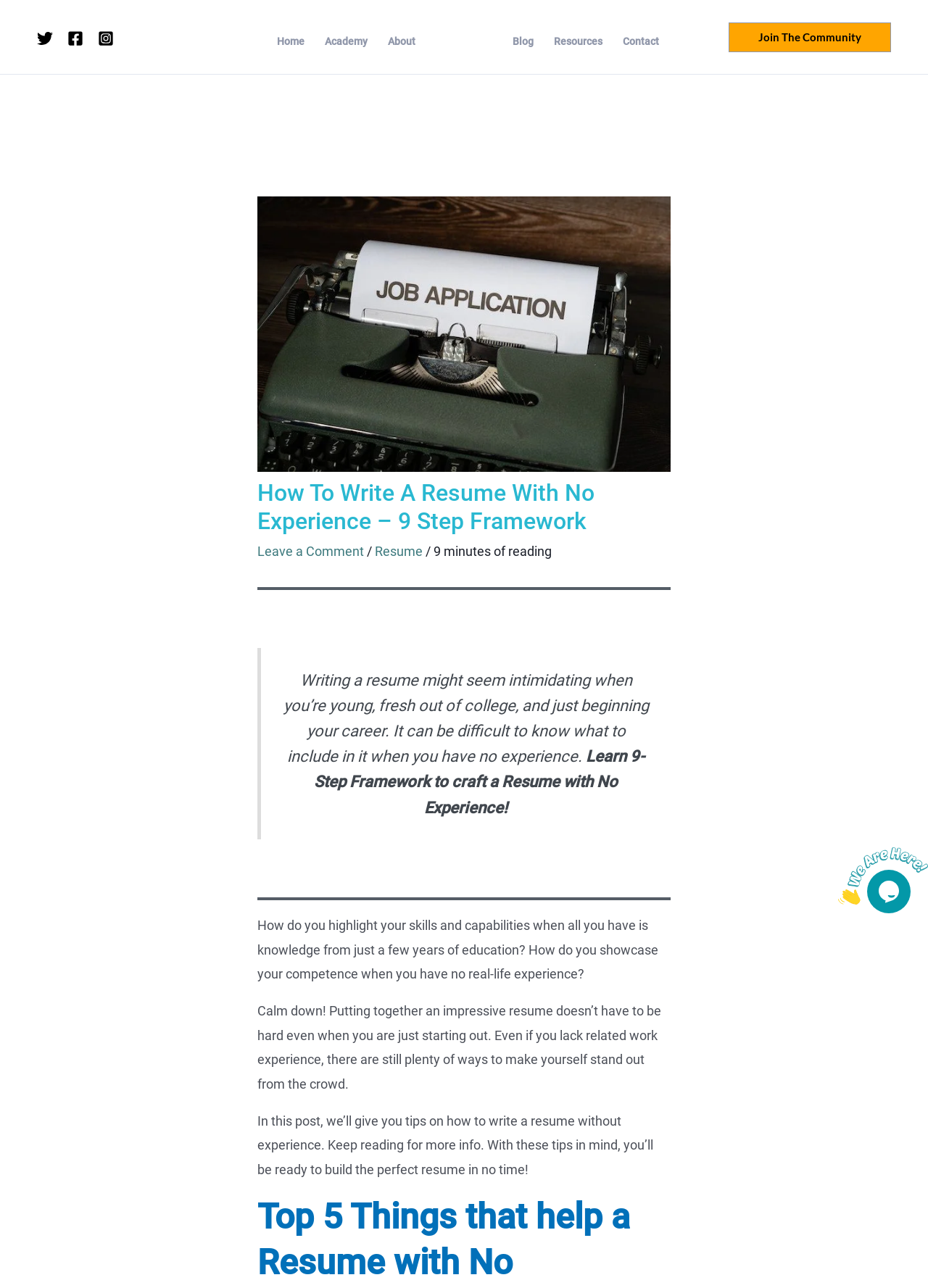Locate the bounding box coordinates of the element you need to click to accomplish the task described by this instruction: "Click on Twitter link".

[0.04, 0.023, 0.057, 0.036]